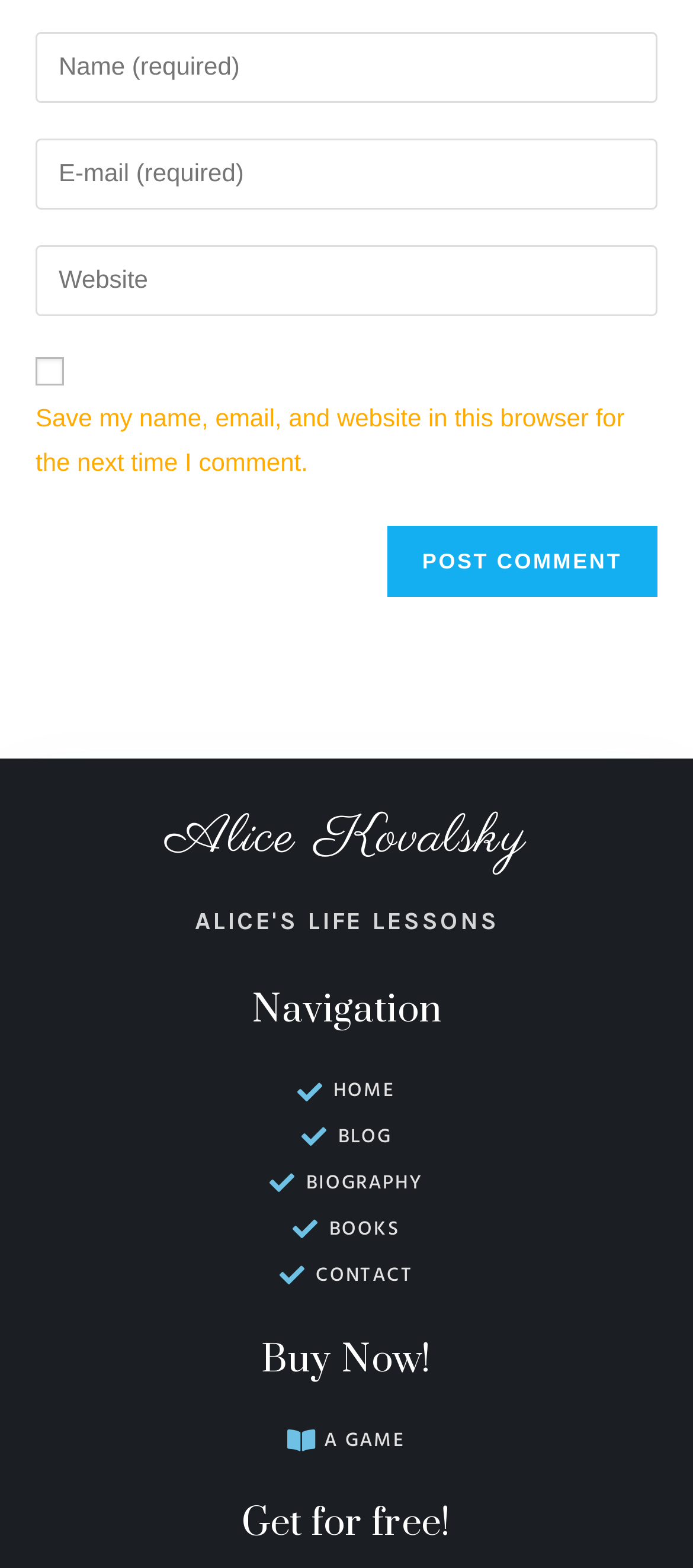What is the call-to-action for the 'Buy Now!' section?
Look at the screenshot and give a one-word or phrase answer.

To buy a game